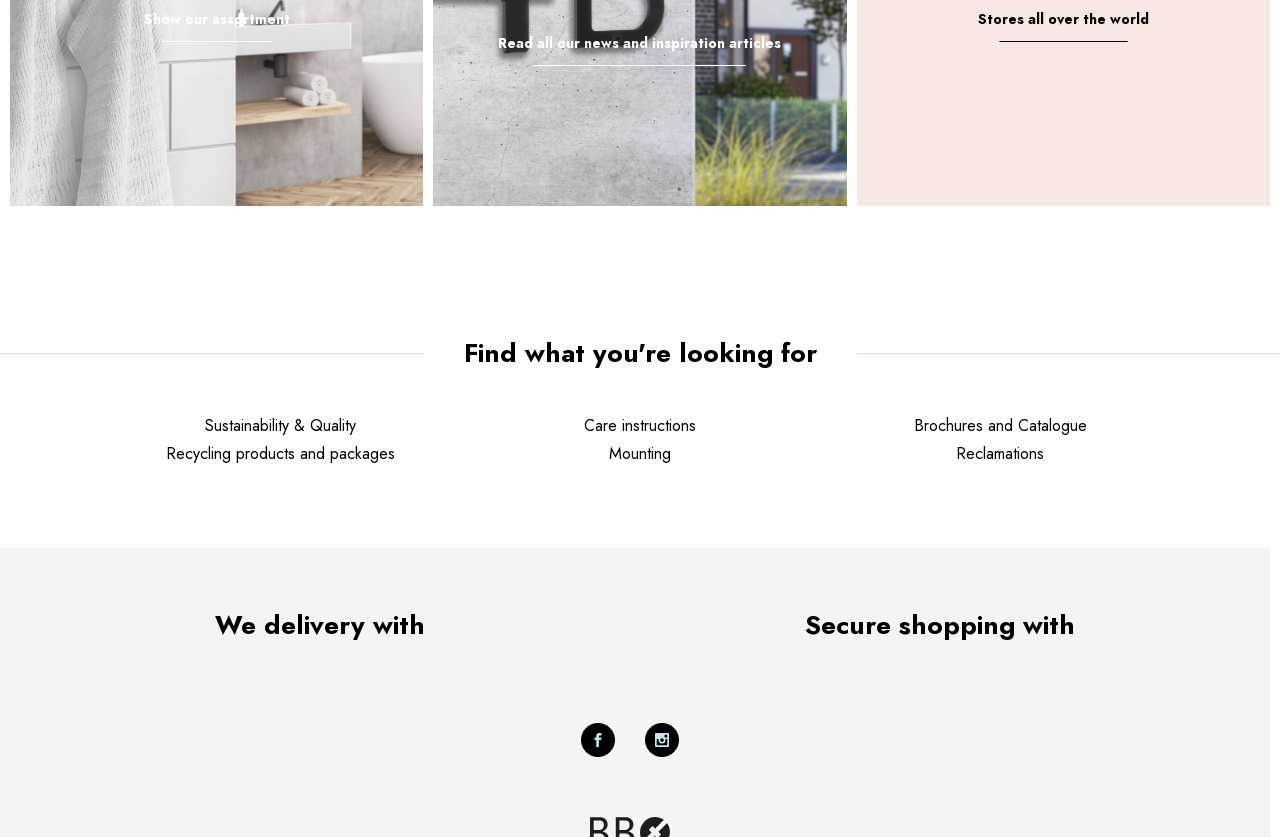Answer the question using only a single word or phrase: 
How many social media platforms are linked on this website?

Two